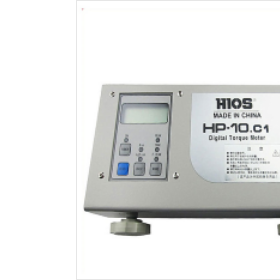What is the primary function of the device?
Please use the image to provide an in-depth answer to the question.

The device is a precision instrument designed for measuring torque, which is essential in various industries for ensuring accurate torque measurements, quality control, and operational efficiency.